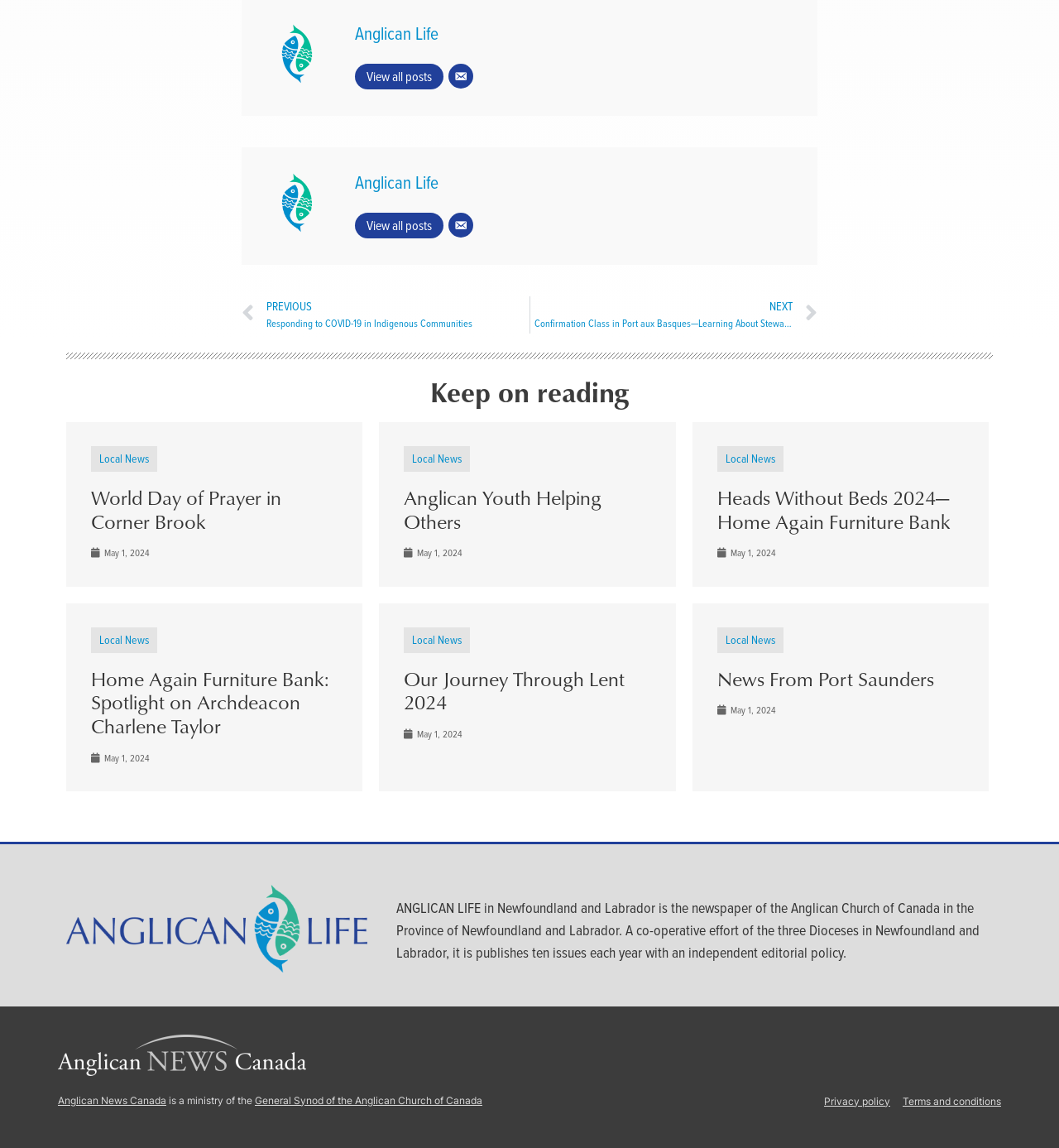What is the purpose of the Anglican Life newspaper?
Observe the image and answer the question with a one-word or short phrase response.

To publish news and information about the Anglican Church